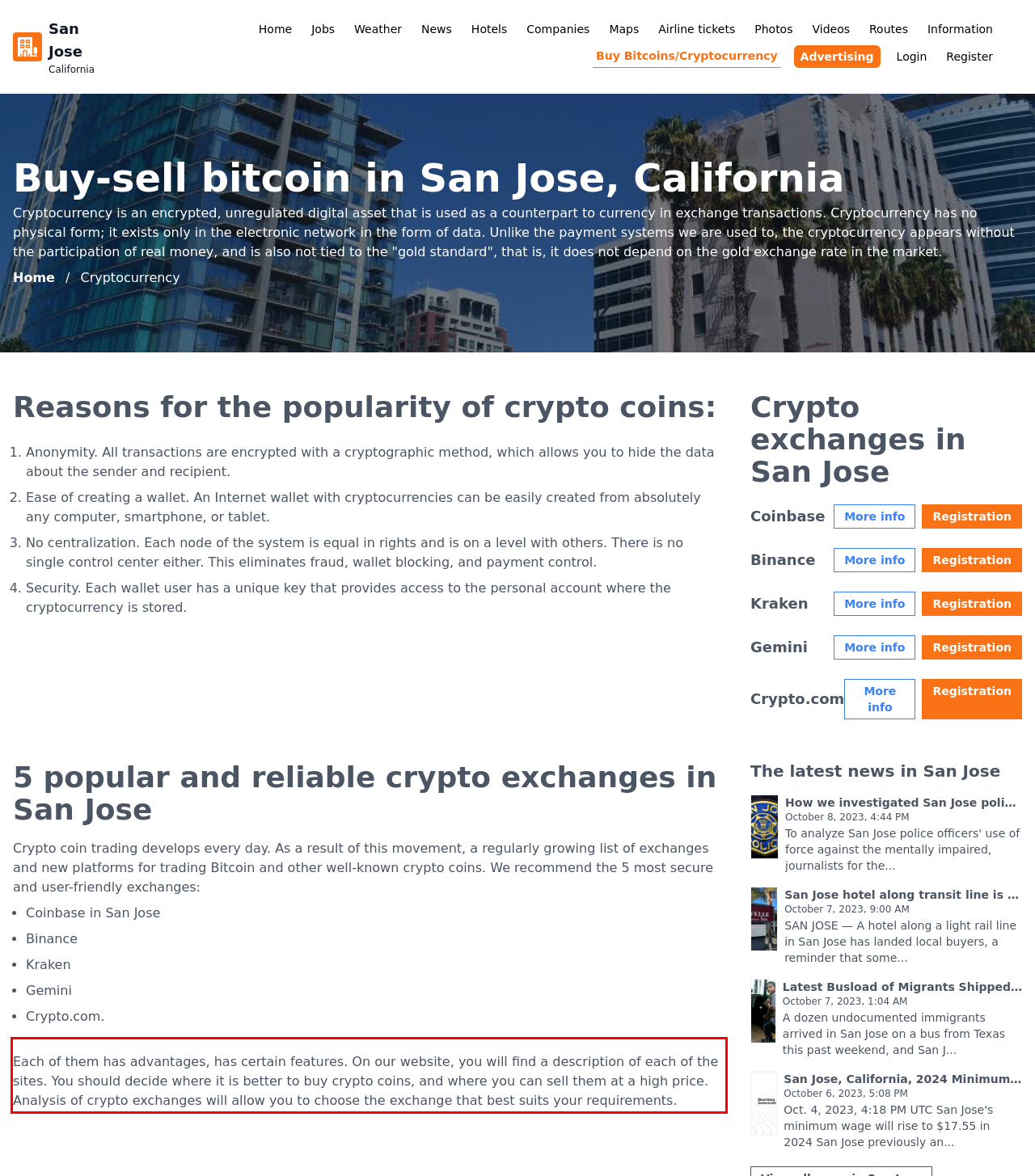Identify the text inside the red bounding box on the provided webpage screenshot by performing OCR.

Each of them has advantages, has certain features. On our website, you will find a description of each of the sites. You should decide where it is better to buy crypto coins, and where you can sell them at a high price. Analysis of crypto exchanges will allow you to choose the exchange that best suits your requirements.